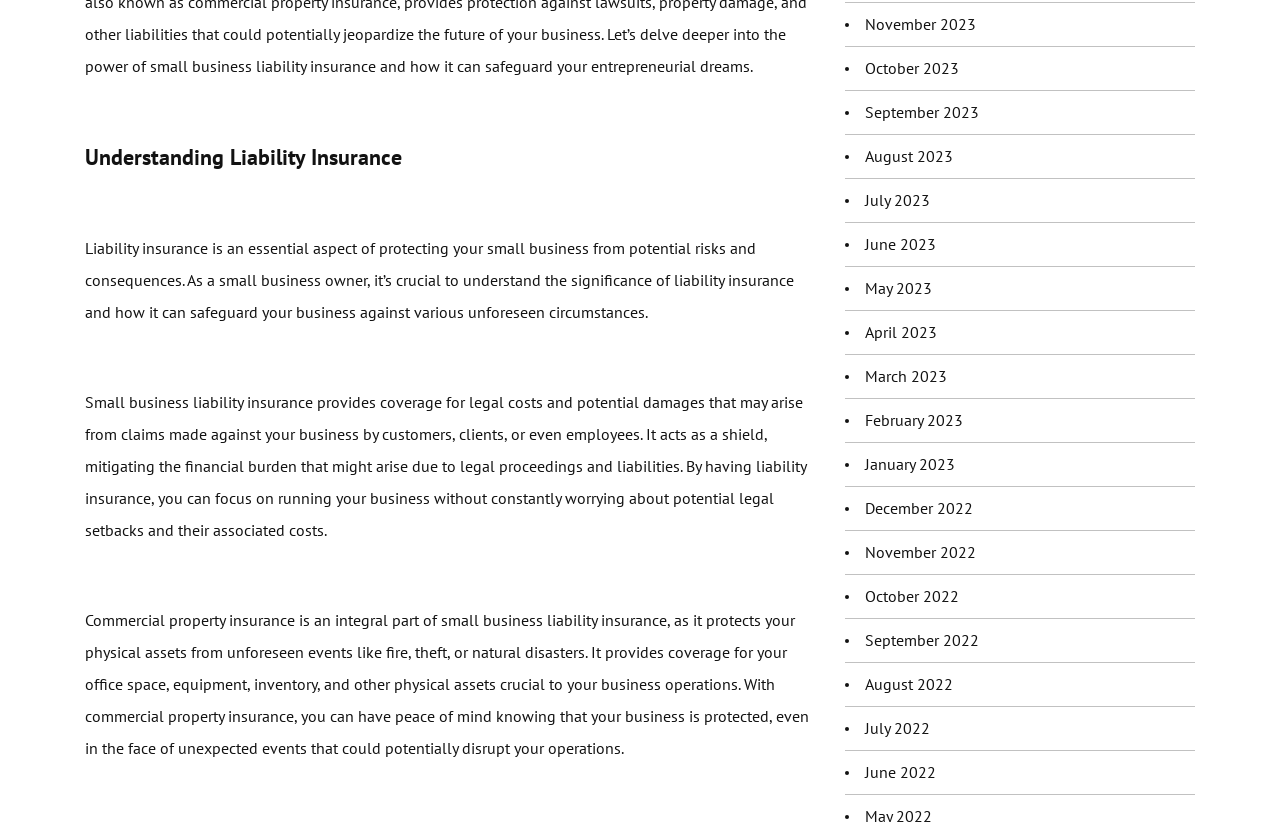What is the relationship between liability insurance and legal costs?
Answer with a single word or phrase by referring to the visual content.

It covers legal costs